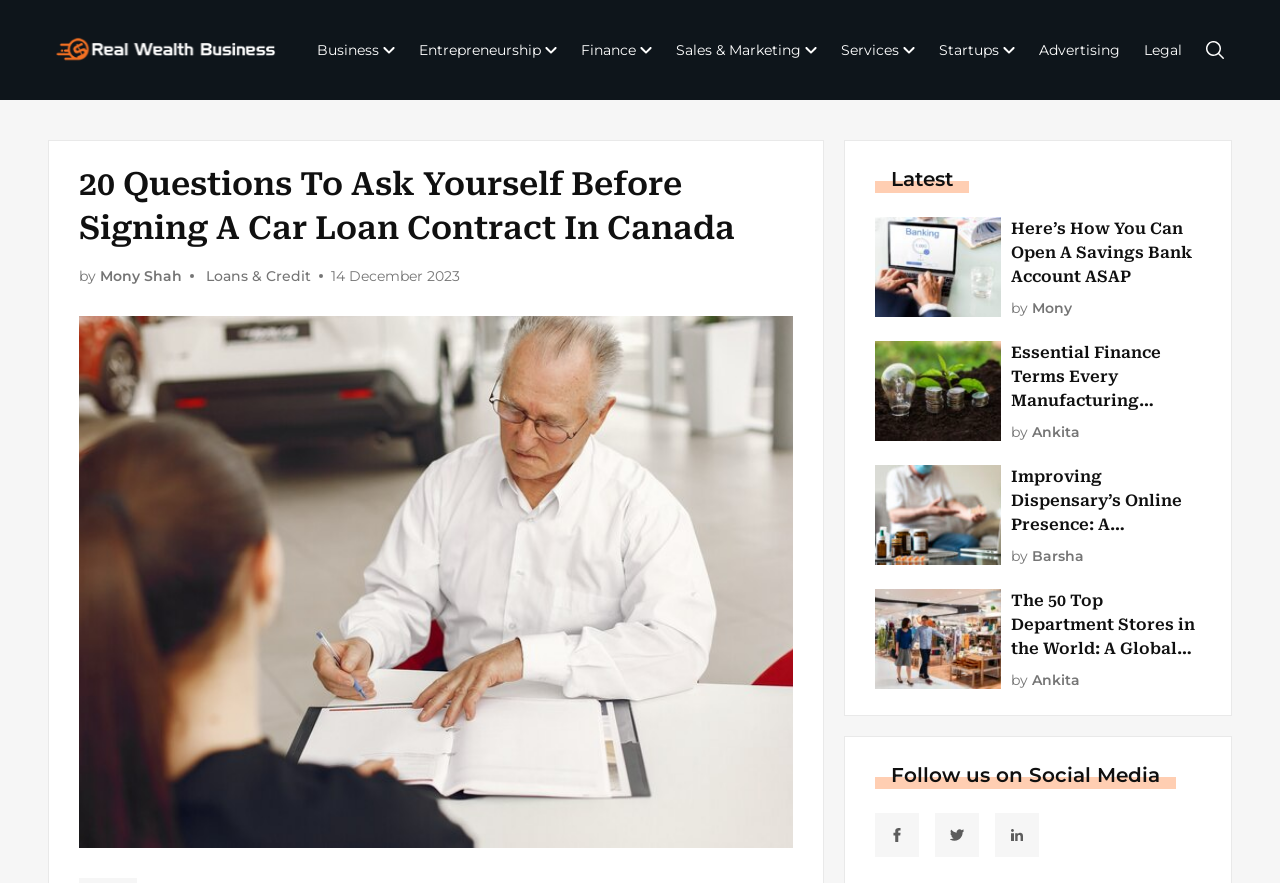Determine the coordinates of the bounding box for the clickable area needed to execute this instruction: "Follow on social media using the first social link".

[0.684, 0.921, 0.718, 0.971]